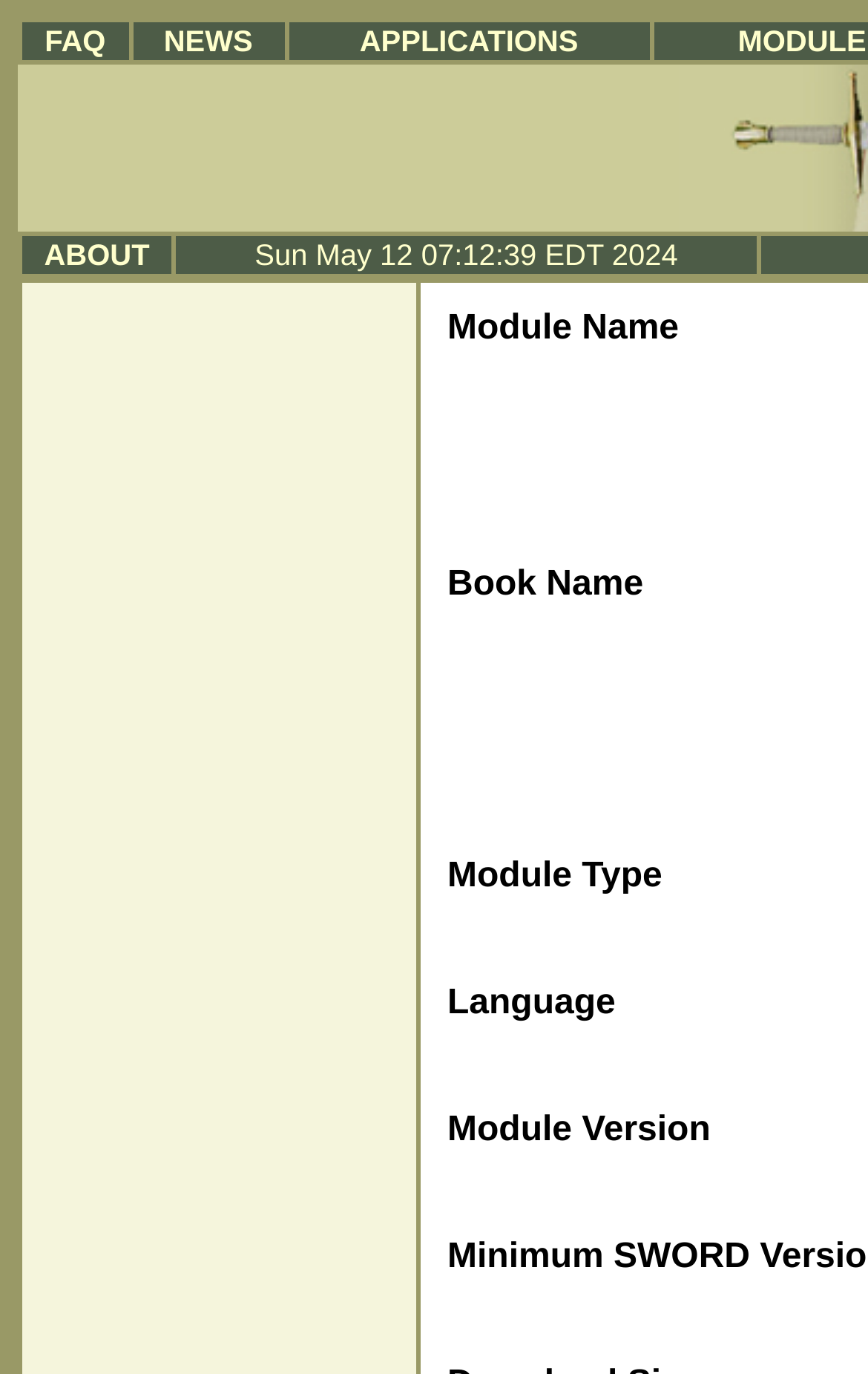Give a short answer using one word or phrase for the question:
How many gridcell elements are there on the webpage?

5